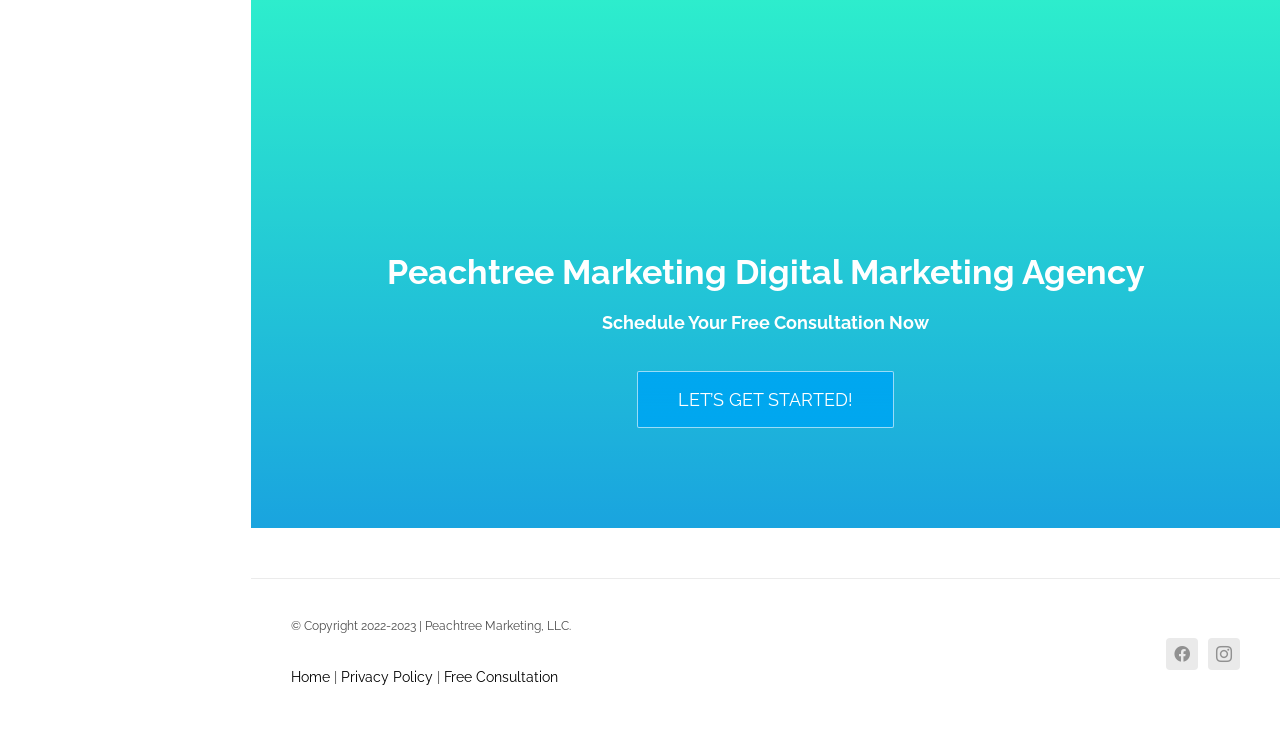Please study the image and answer the question comprehensively:
What is the name of the digital marketing agency?

The name of the digital marketing agency can be found in the heading element at the top of the webpage, which reads 'Peachtree Marketing Digital Marketing Agency'.